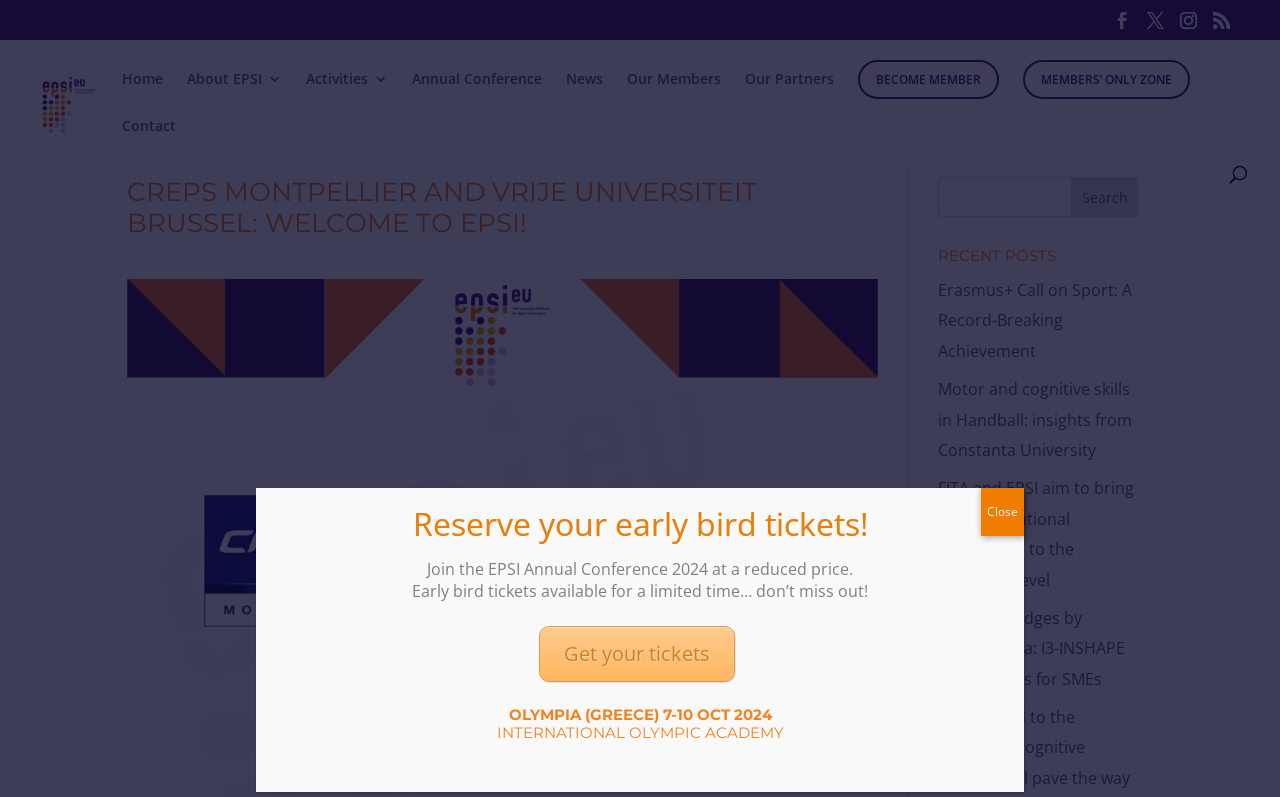Using the webpage screenshot, find the UI element described by title="Sea Green". Provide the bounding box coordinates in the format (top-left x, top-left y, bottom-right x, bottom-right y), ensuring all values are floating point numbers between 0 and 1.

None